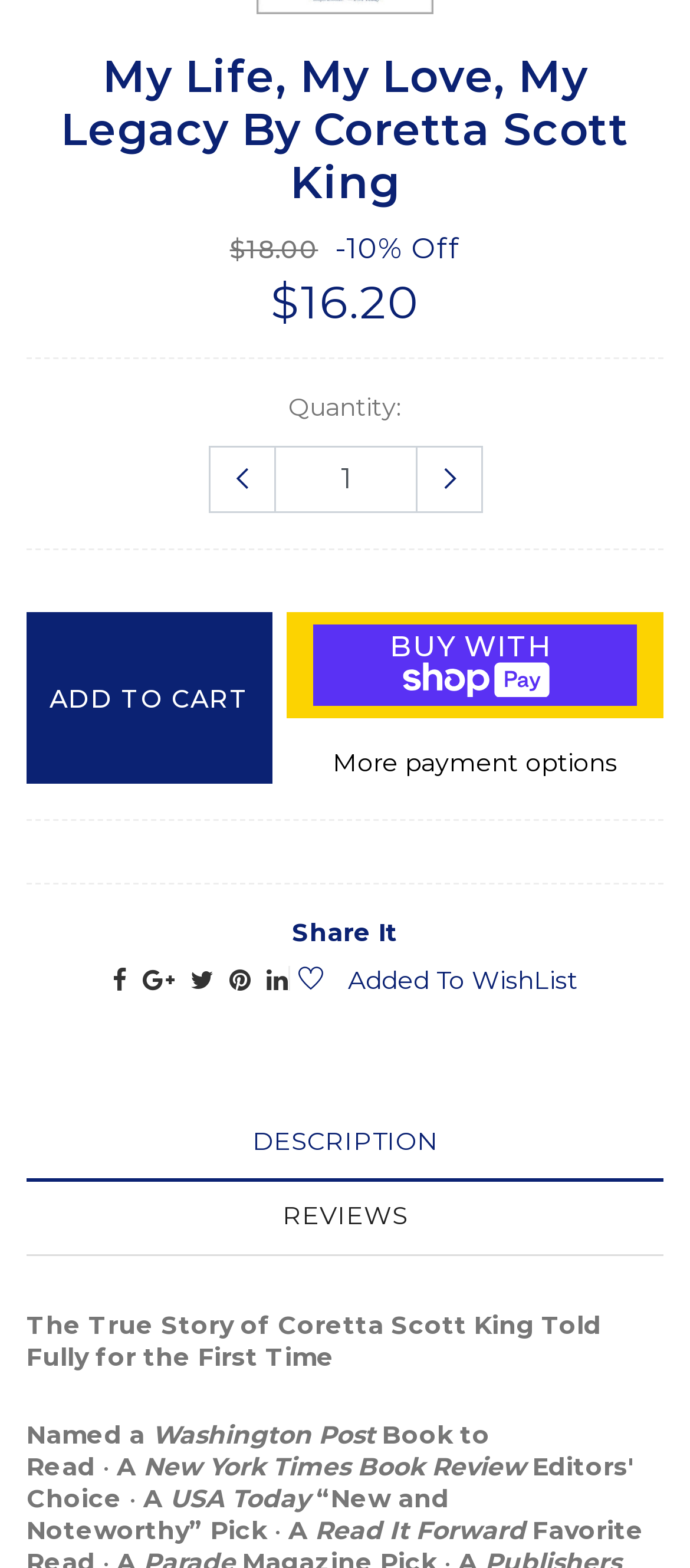Please pinpoint the bounding box coordinates for the region I should click to adhere to this instruction: "Click on Confidence".

None